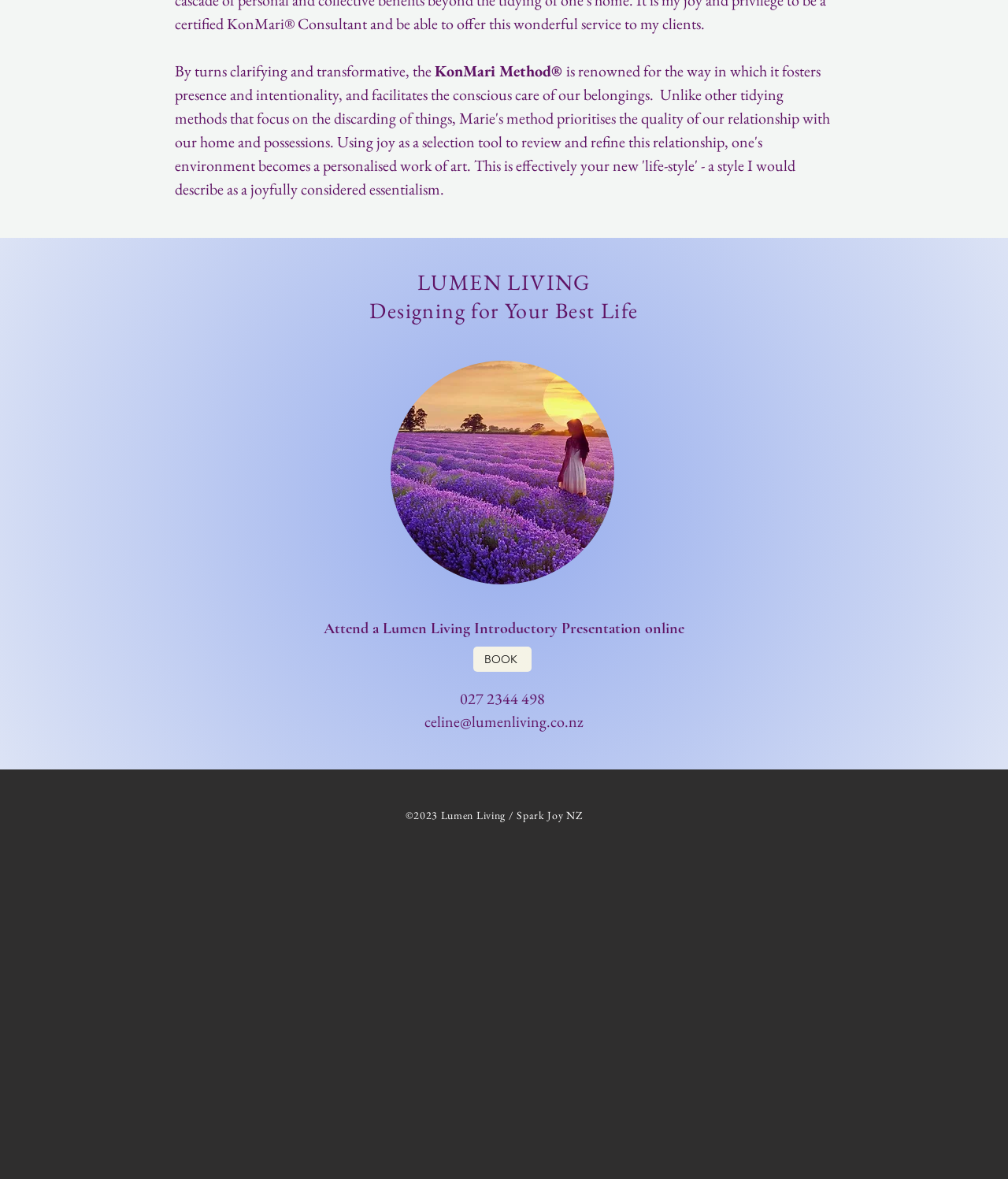Using the description: "KonMari Method®", identify the bounding box of the corresponding UI element in the screenshot.

[0.431, 0.052, 0.558, 0.069]